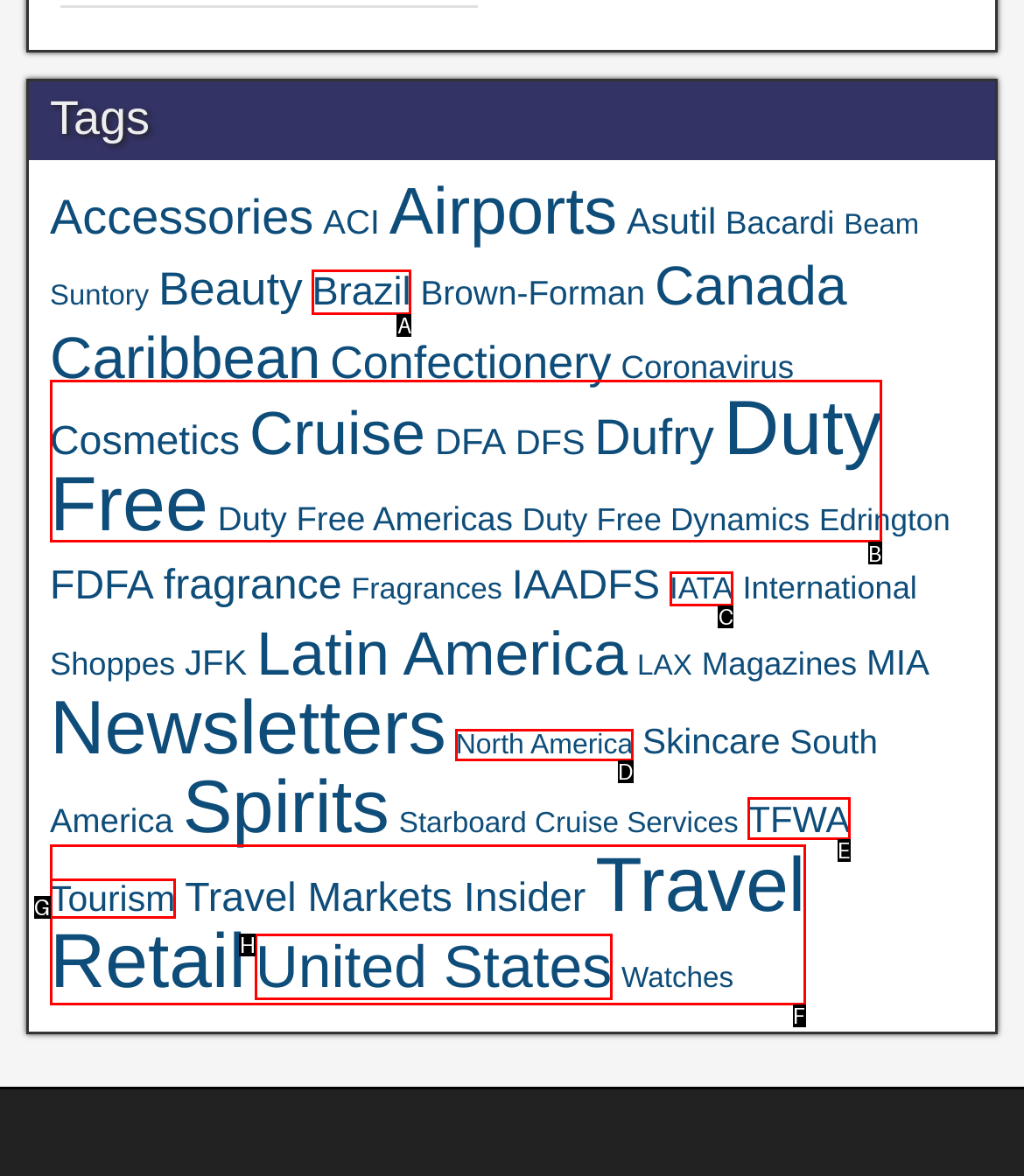Indicate which red-bounded element should be clicked to perform the task: Browse Duty Free Answer with the letter of the correct option.

B